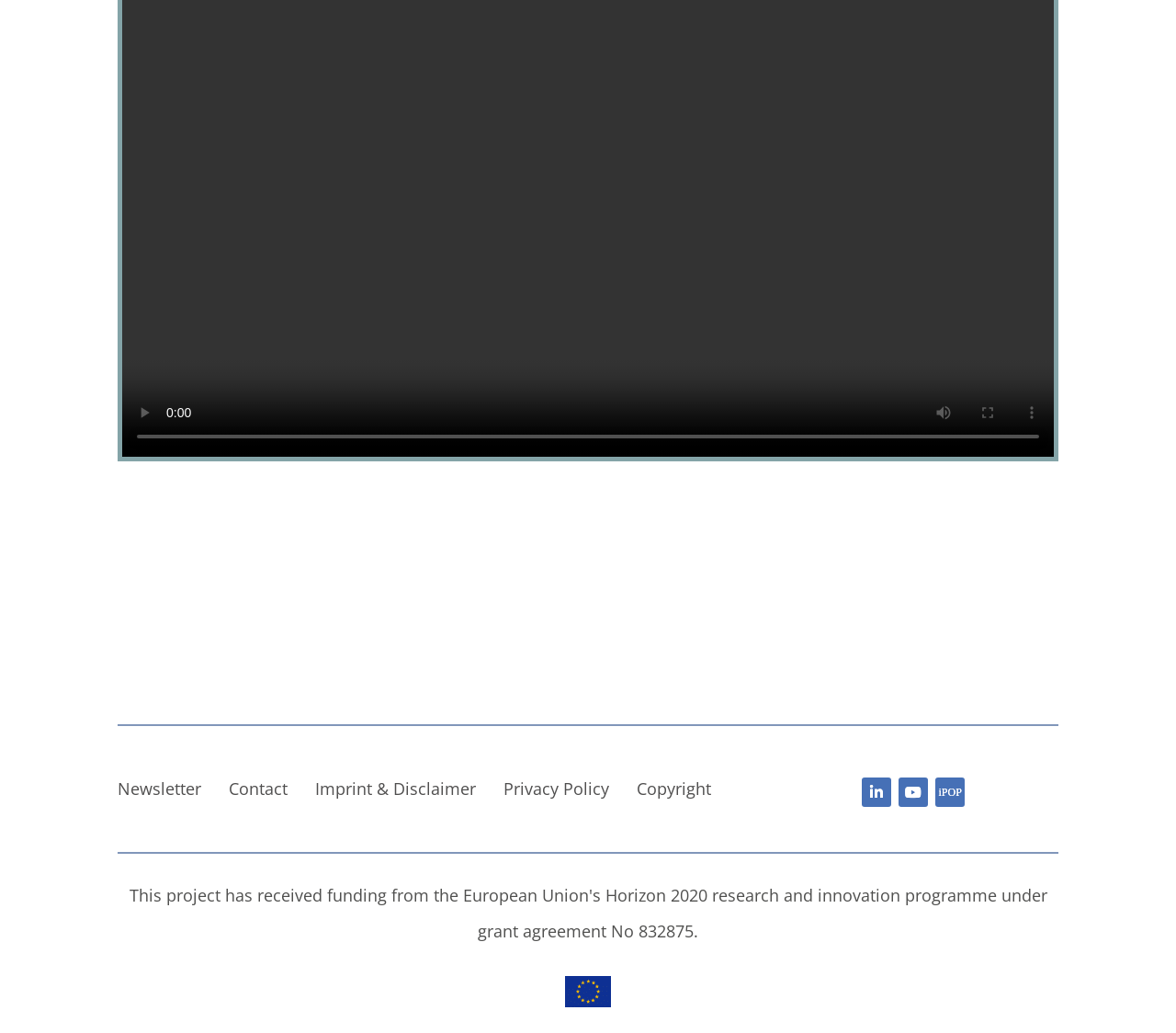Identify the bounding box for the UI element specified in this description: "Imprint & Disclaimer". The coordinates must be four float numbers between 0 and 1, formatted as [left, top, right, bottom].

[0.268, 0.753, 0.405, 0.774]